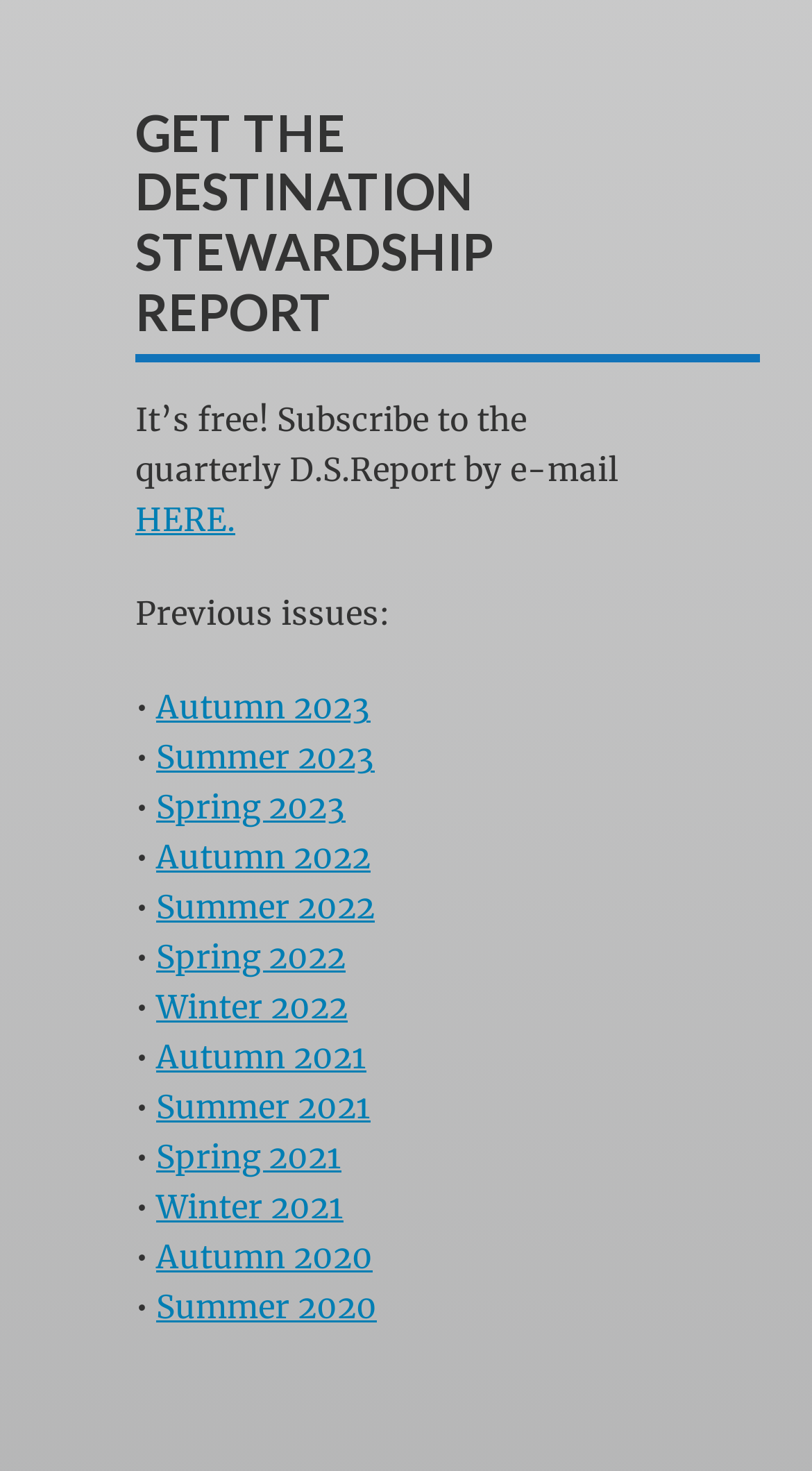Review the image closely and give a comprehensive answer to the question: What is the purpose of the 'HERE' link?

The 'HERE' link is placed next to the text 'Subscribe to the quarterly D.S.Report by e-mail', suggesting that it is used to initiate the subscription process.